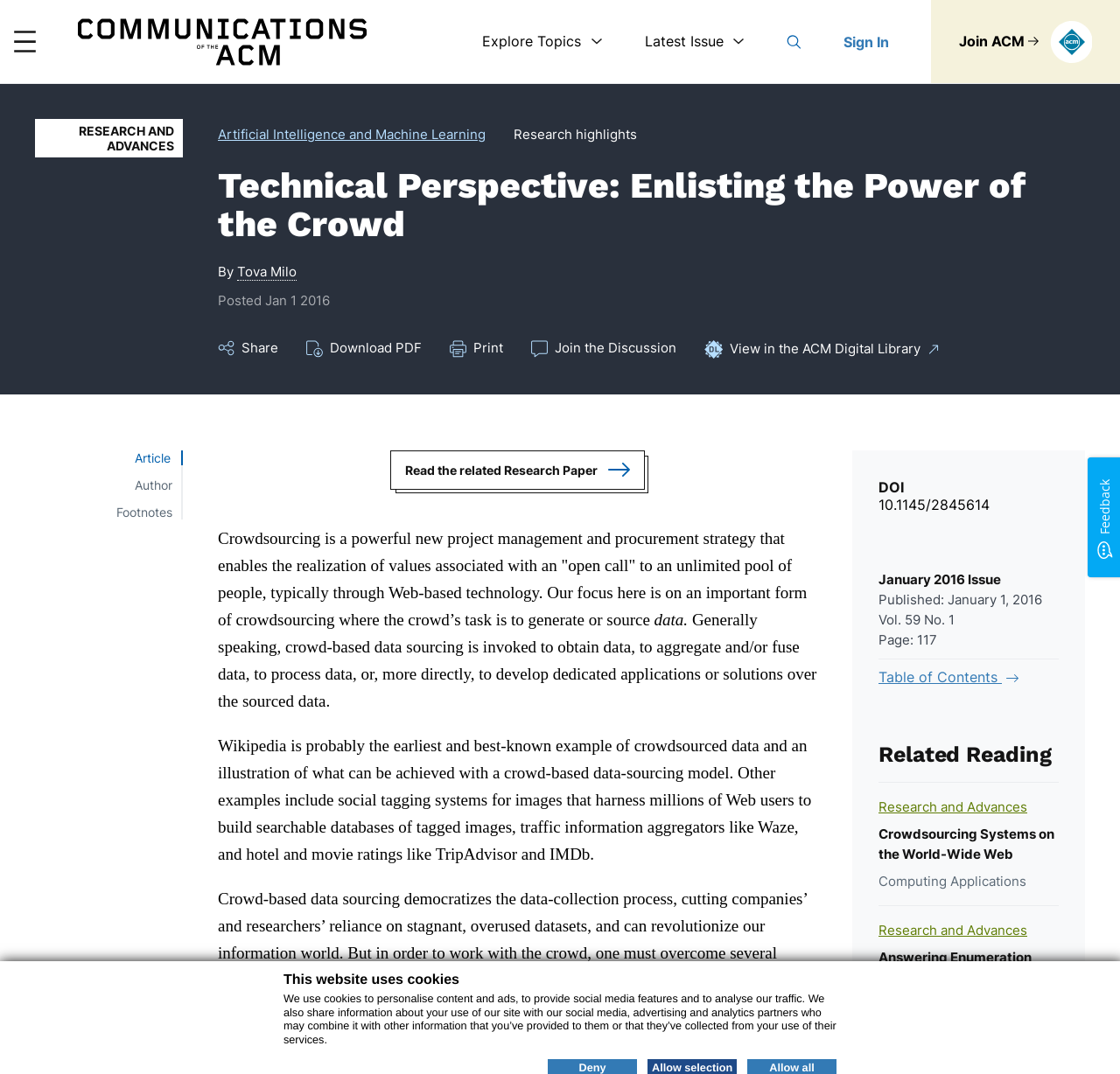Create an elaborate caption for the webpage.

The webpage is a technical article from Communications of the ACM, titled "Technical Perspective: Enlisting the Power of the Crowd". At the top, there is a notification about the website using cookies, along with a button to access the main menu. Below this, there are several links to navigate to different sections of the website, including "Home", "Explore Topics", "Latest Issue", "Search", "Sign In", and "Join ACM".

The main content of the article is divided into several sections. The first section has a heading "Technical Perspective: Enlisting the Power of the Crowd" and provides an introduction to the topic. Below this, there are links to share the article, download it as a PDF, print it, and join the discussion. There are also links to view the article in the ACM Digital Library and to read a related research paper.

The article's content is divided into paragraphs, with headings and subheadings. The text discusses crowdsourcing, its benefits, and examples of its applications, such as Wikipedia and social tagging systems. There are also references to related research papers and articles.

At the bottom of the page, there are links to the table of contents, related reading, and other articles from the same issue. There is also a notification about the website being powered by Mopinion, accompanied by an image.